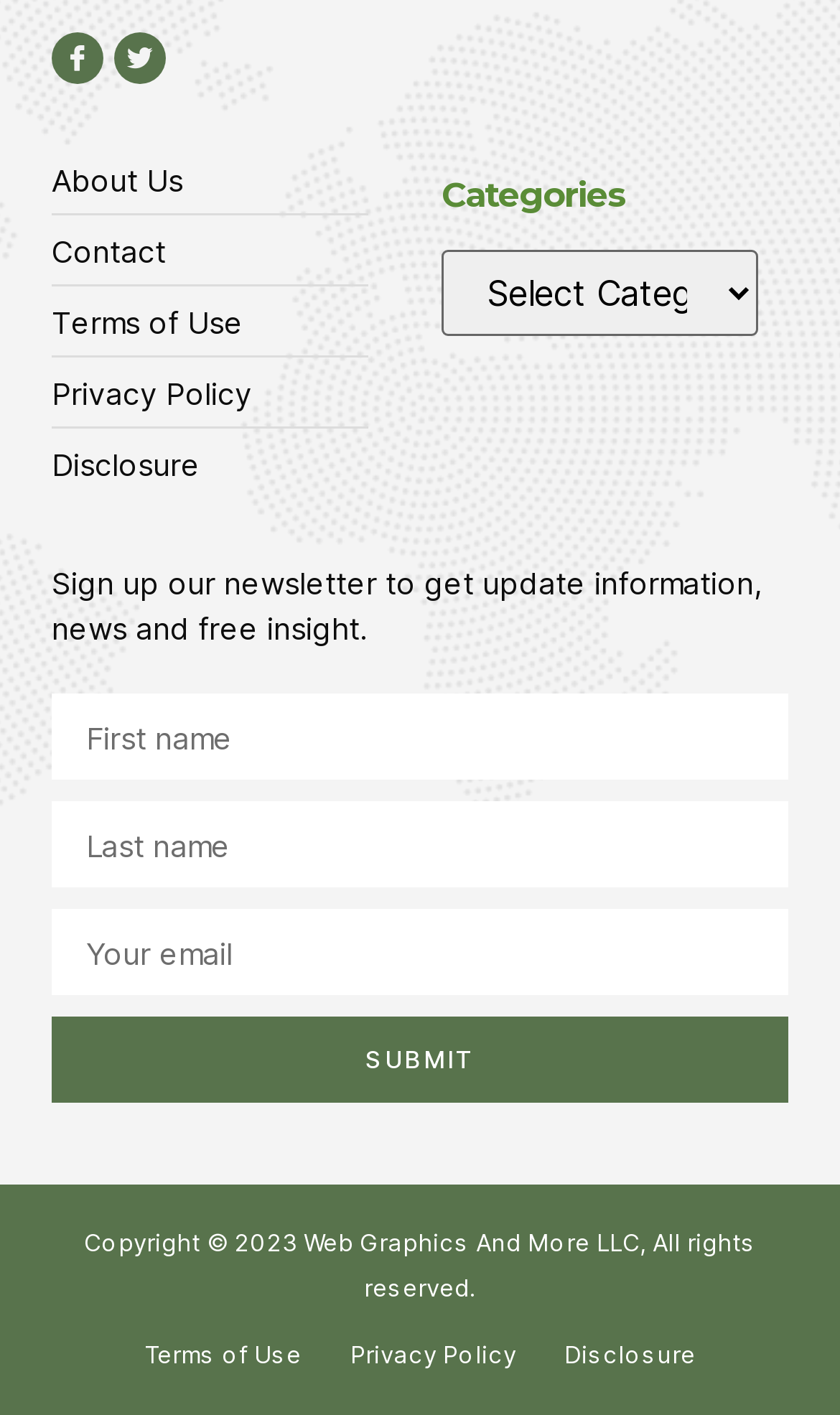Please specify the bounding box coordinates of the clickable section necessary to execute the following command: "Click the Facebook icon".

[0.062, 0.023, 0.123, 0.059]